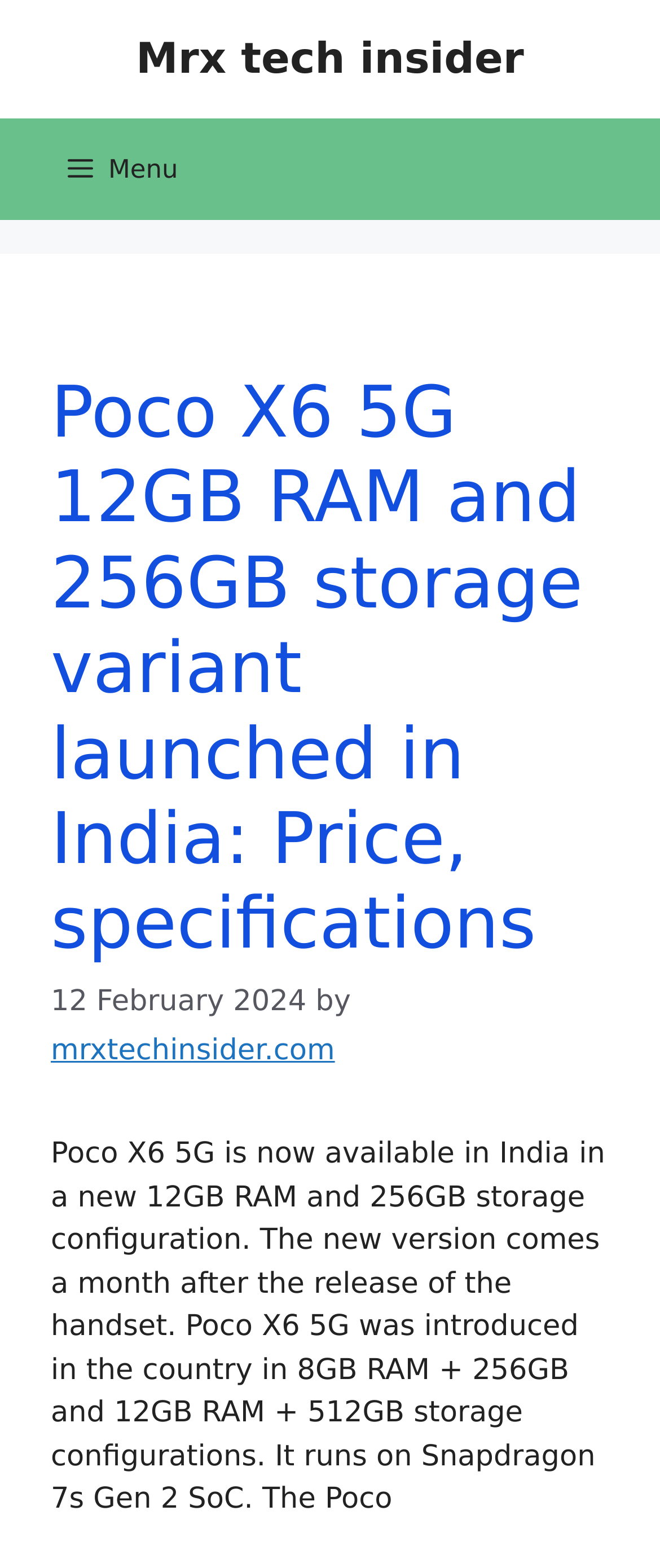Analyze the image and provide a detailed answer to the question: When was the Poco X6 5G launched in India?

The question asks about the time of launch of Poco X6 5G in India. From the webpage content, we can find the answer in the sentence 'The new version comes a month after the release of the handset.' which indicates that the Poco X6 5G was launched in India a month ago.